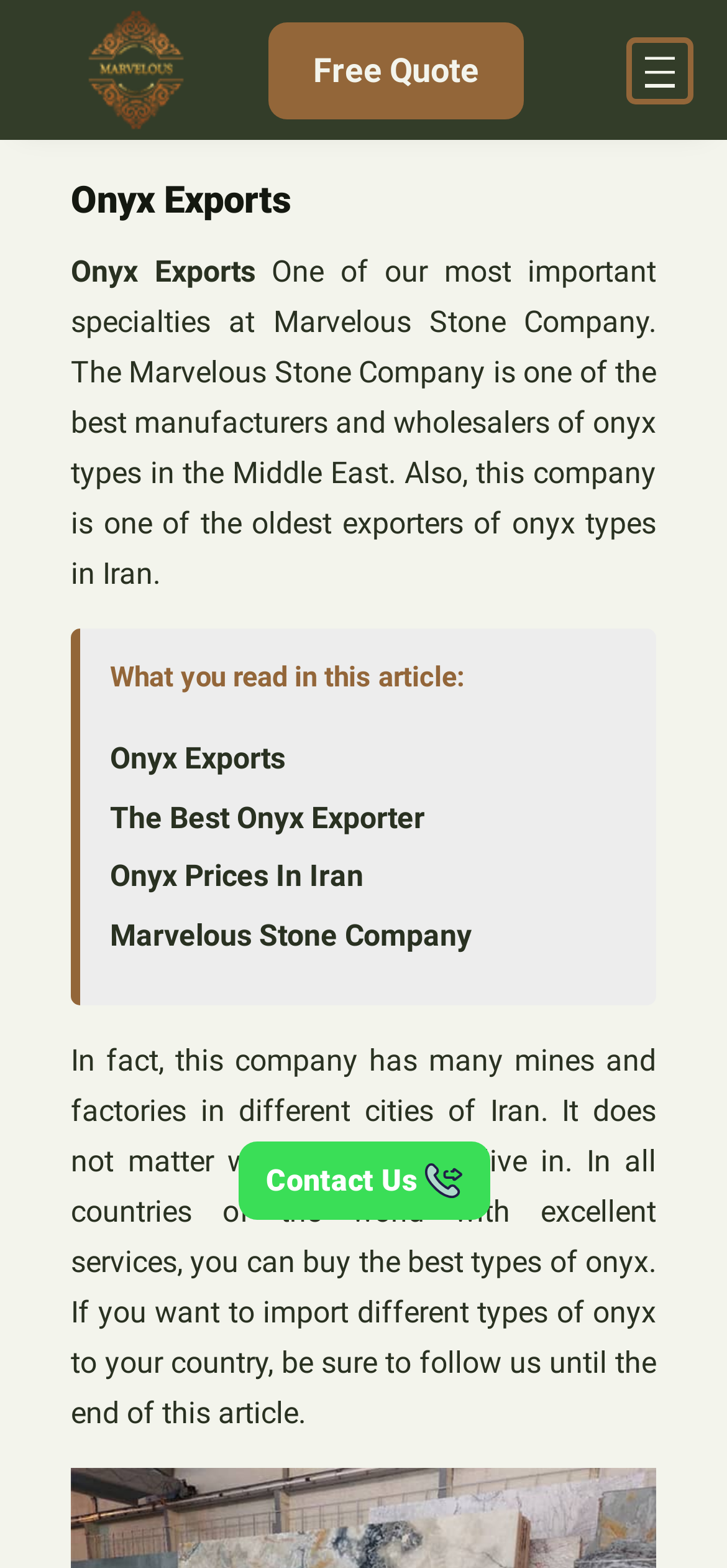How many types of onyx can be imported?
Give a one-word or short phrase answer based on the image.

Different types